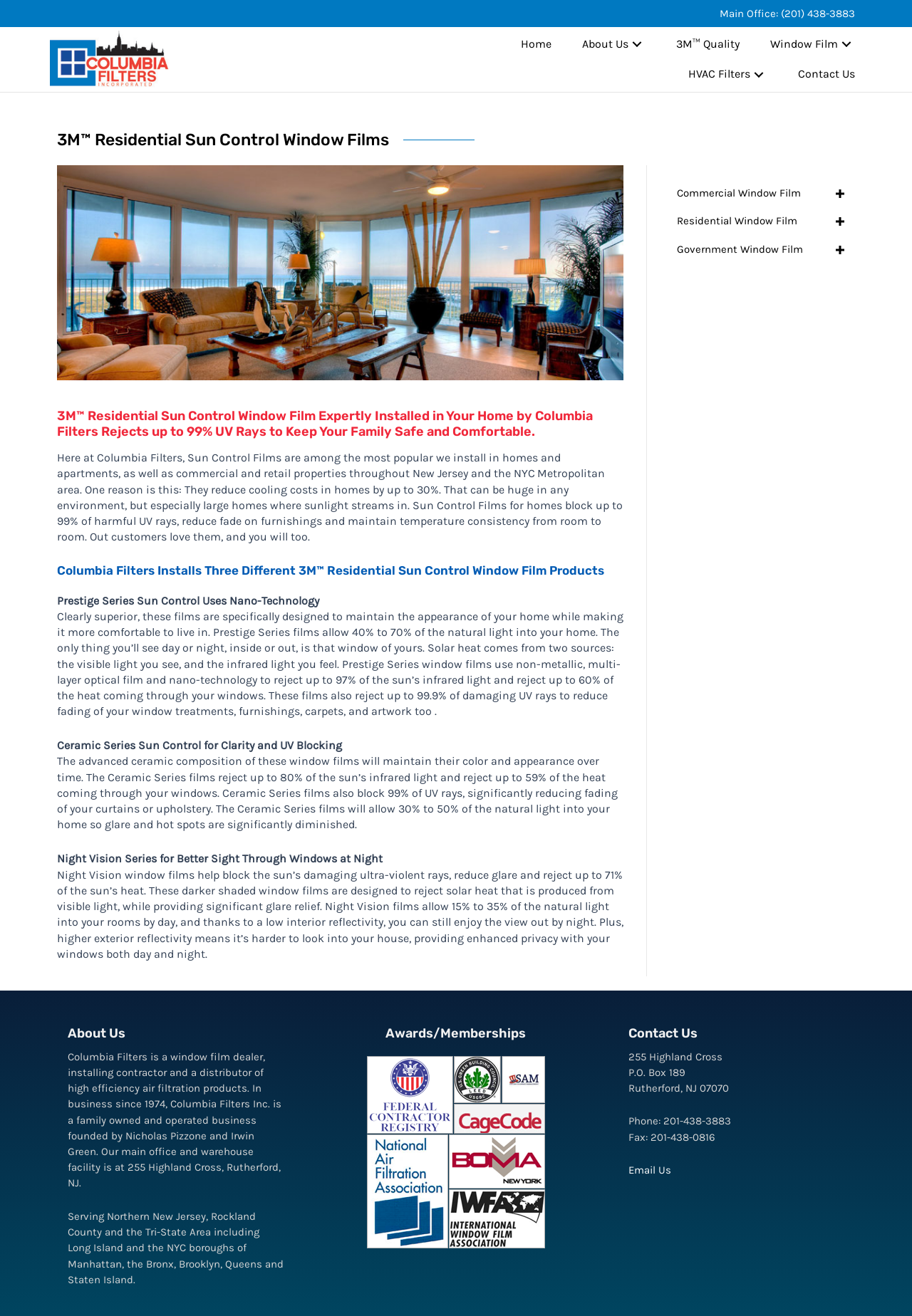Find the bounding box coordinates of the element you need to click on to perform this action: 'Click on the 'Contact Us' link'. The coordinates should be represented by four float values between 0 and 1, in the format [left, top, right, bottom].

[0.867, 0.045, 0.945, 0.068]